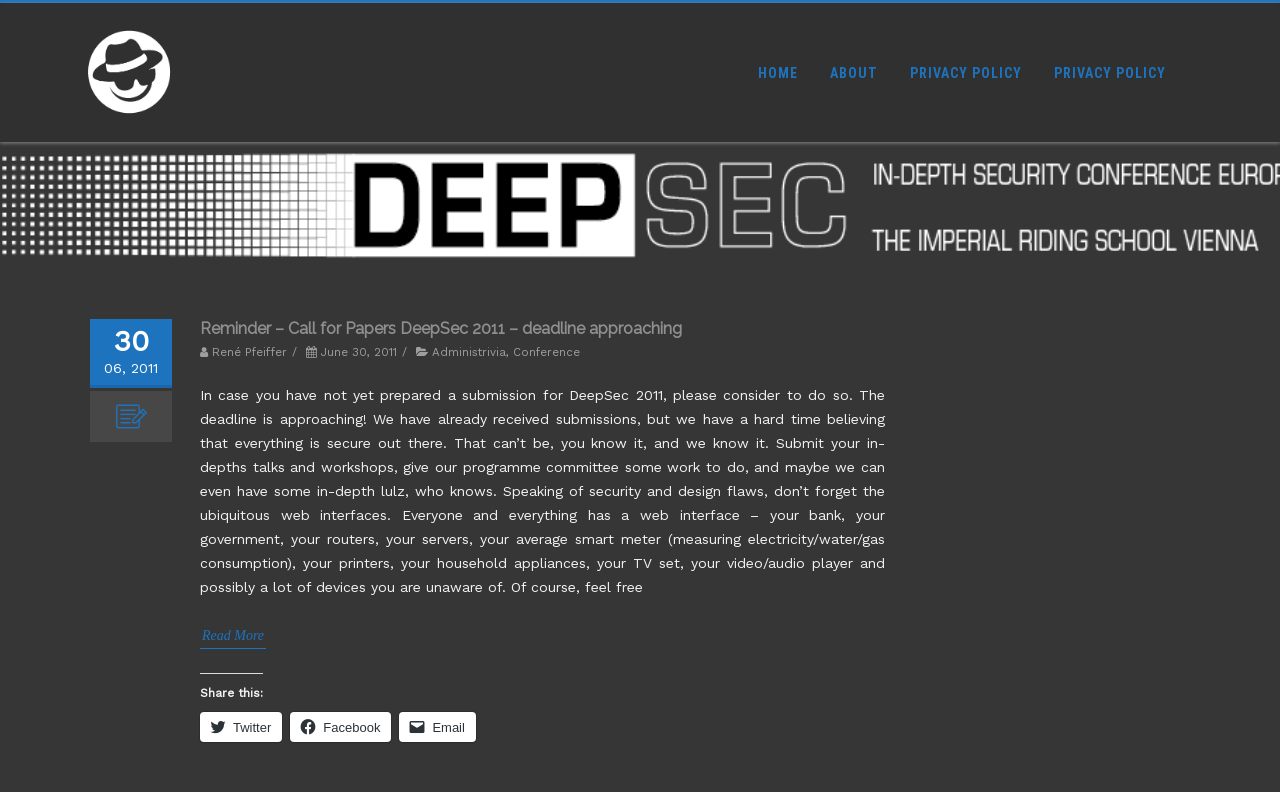Locate the bounding box for the described UI element: "René Pfeiffer". Ensure the coordinates are four float numbers between 0 and 1, formatted as [left, top, right, bottom].

[0.166, 0.349, 0.224, 0.366]